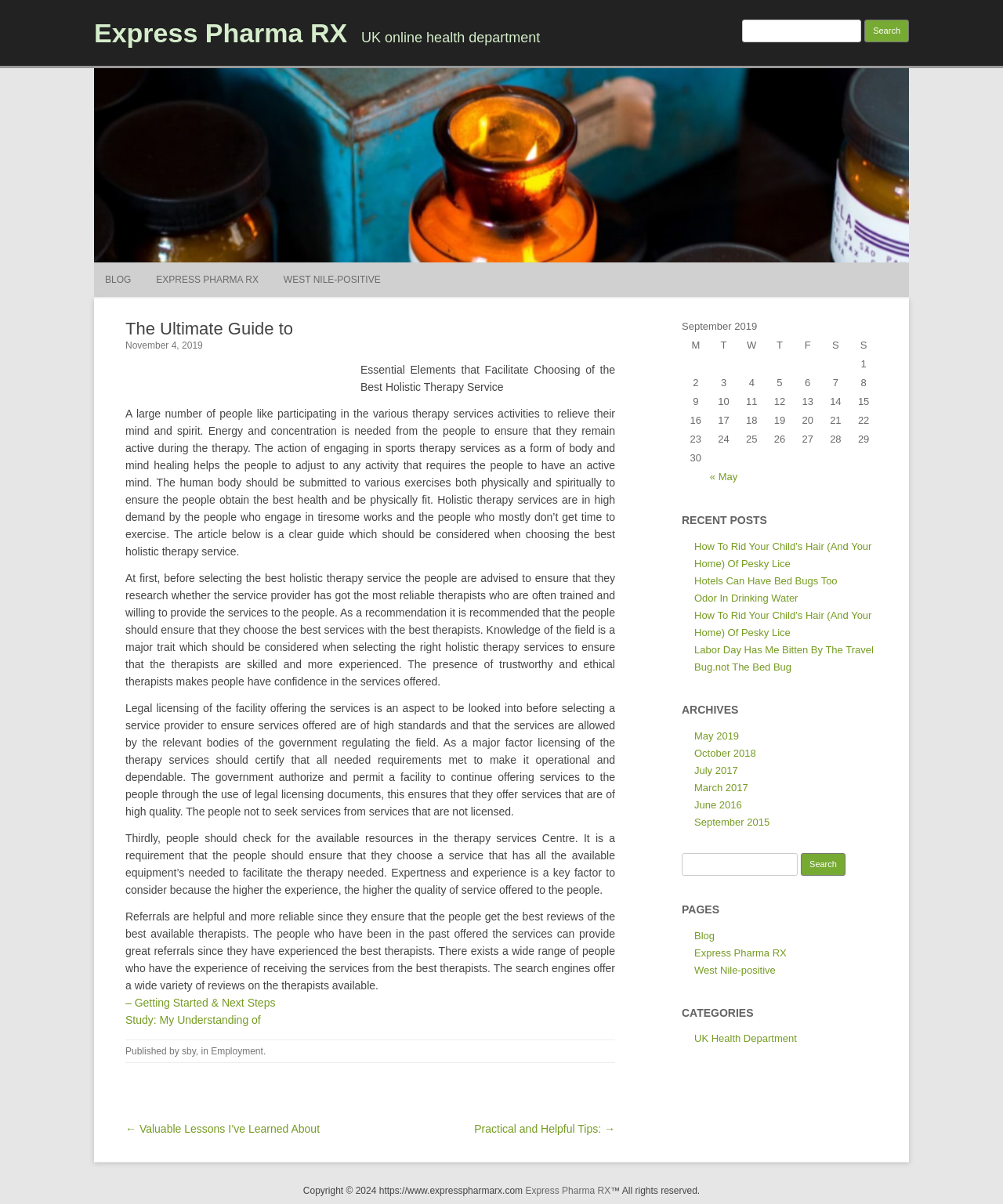What is the purpose of the search bar?
Kindly offer a detailed explanation using the data available in the image.

The search bar is located at the top of the webpage with a label 'Search for:' and a button 'Search', indicating that its purpose is to allow users to search for content on the website.